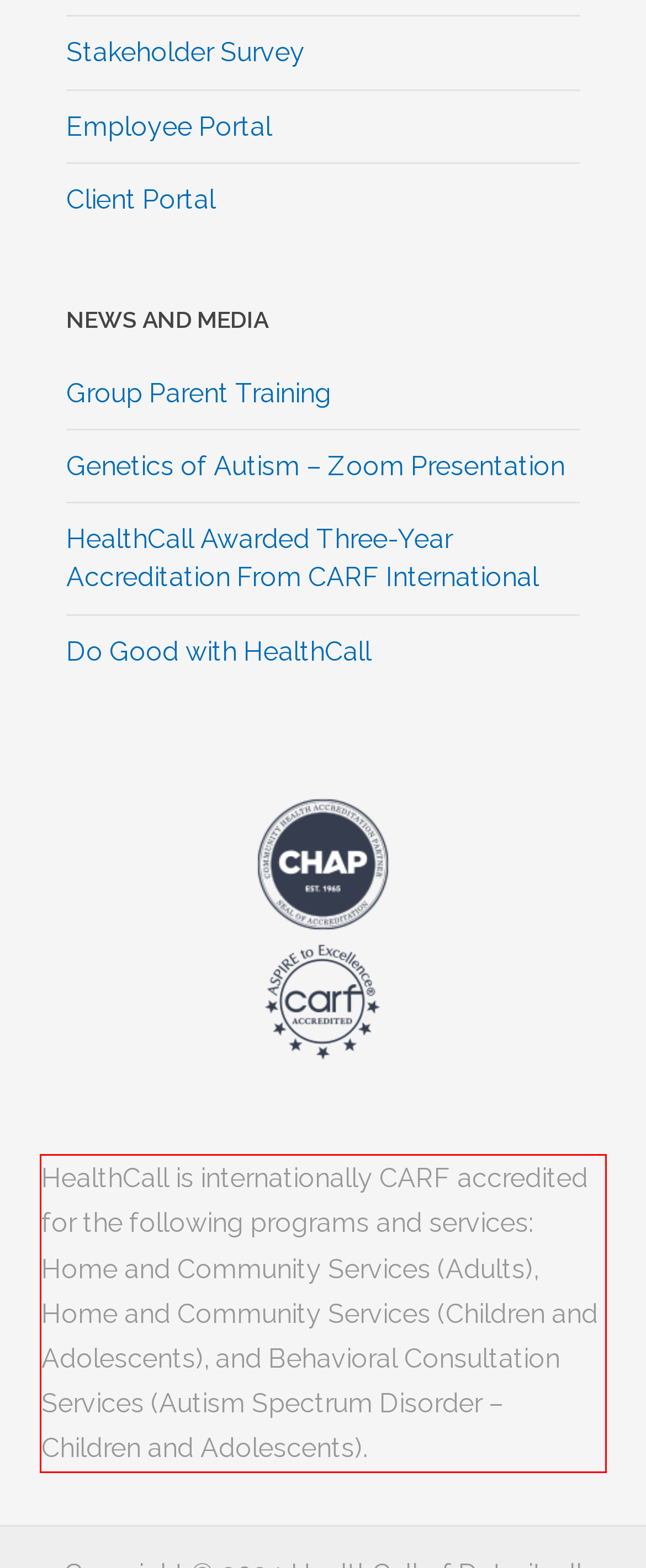You have a screenshot of a webpage where a UI element is enclosed in a red rectangle. Perform OCR to capture the text inside this red rectangle.

HealthCall is internationally CARF accredited for the following programs and services: Home and Community Services (Adults), Home and Community Services (Children and Adolescents), and Behavioral Consultation Services (Autism Spectrum Disorder – Children and Adolescents).